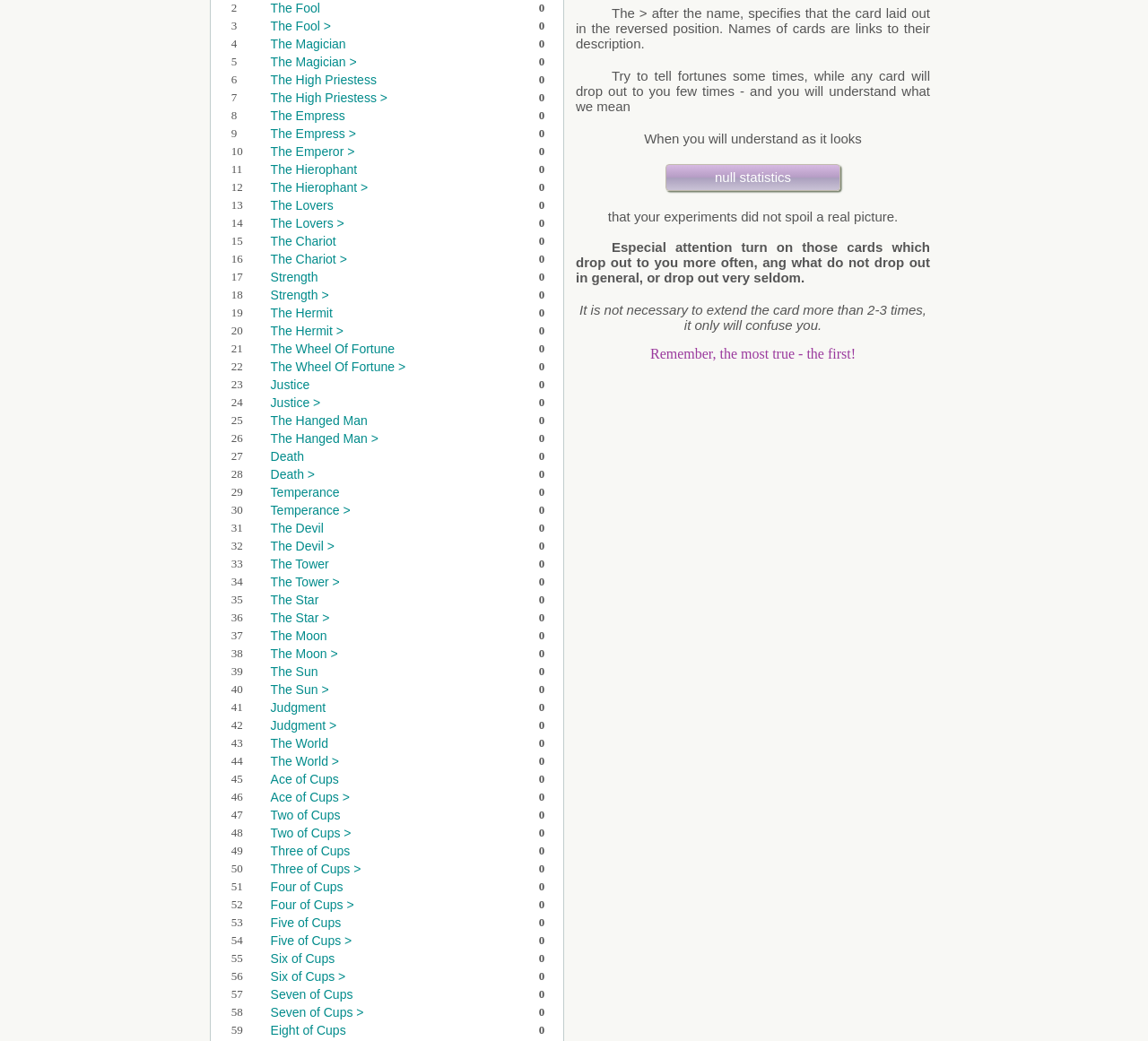Could you highlight the region that needs to be clicked to execute the instruction: "click on The Hierophant"?

[0.236, 0.156, 0.311, 0.17]